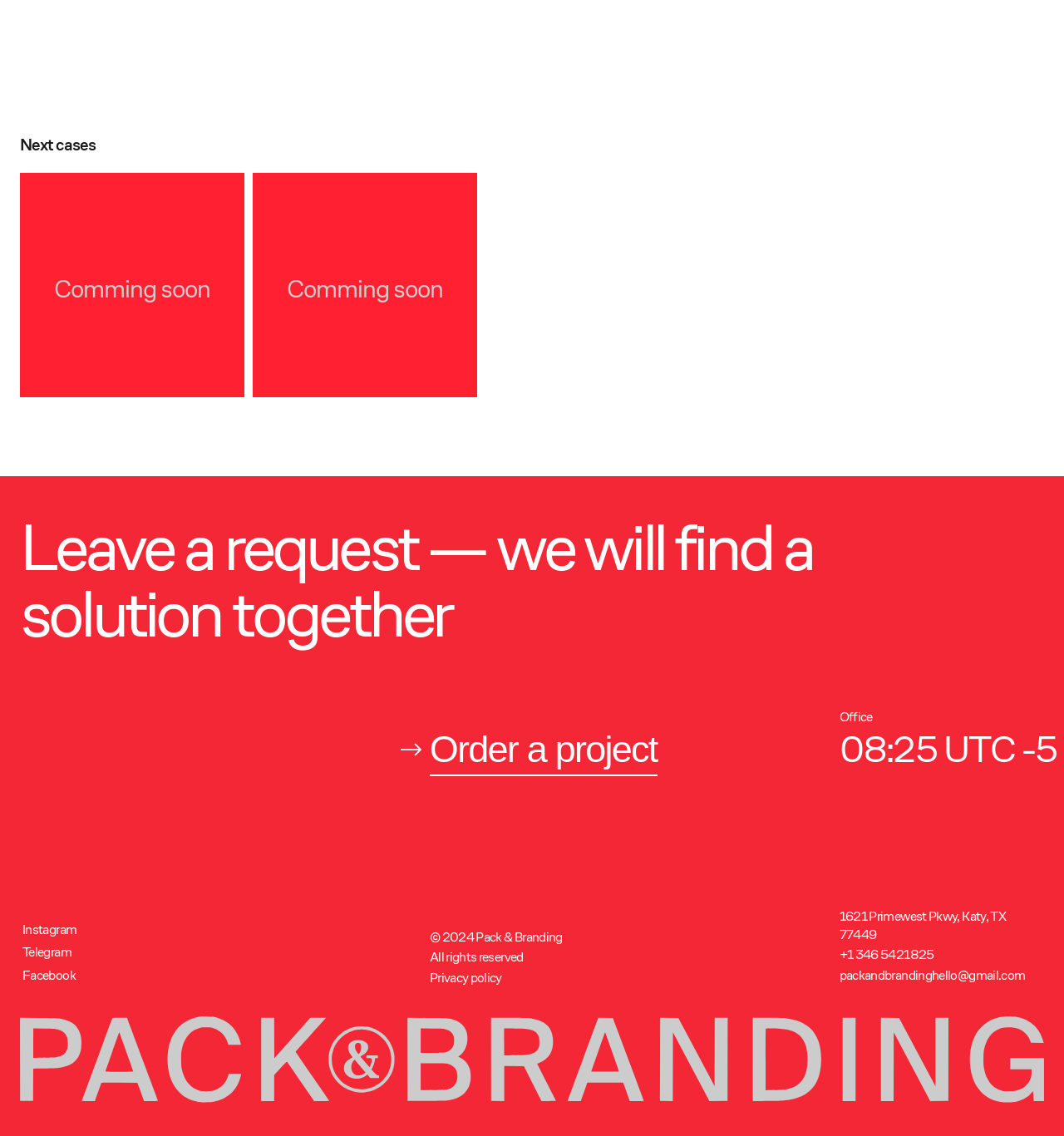Please determine the bounding box coordinates of the element to click in order to execute the following instruction: "Click on the 'Taneri Comming soon' link". The coordinates should be four float numbers between 0 and 1, specified as [left, top, right, bottom].

[0.019, 0.152, 0.23, 0.35]